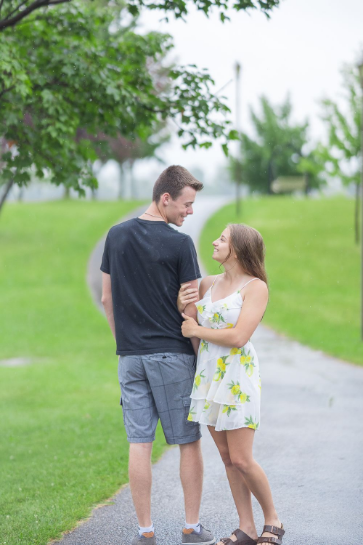Where are the couple's arms?
Based on the image, answer the question with as much detail as possible.

According to the caption, the man wraps his arms around the woman's waist, indicating a tender and intimate moment between the two, while the woman looks up at him playfully.